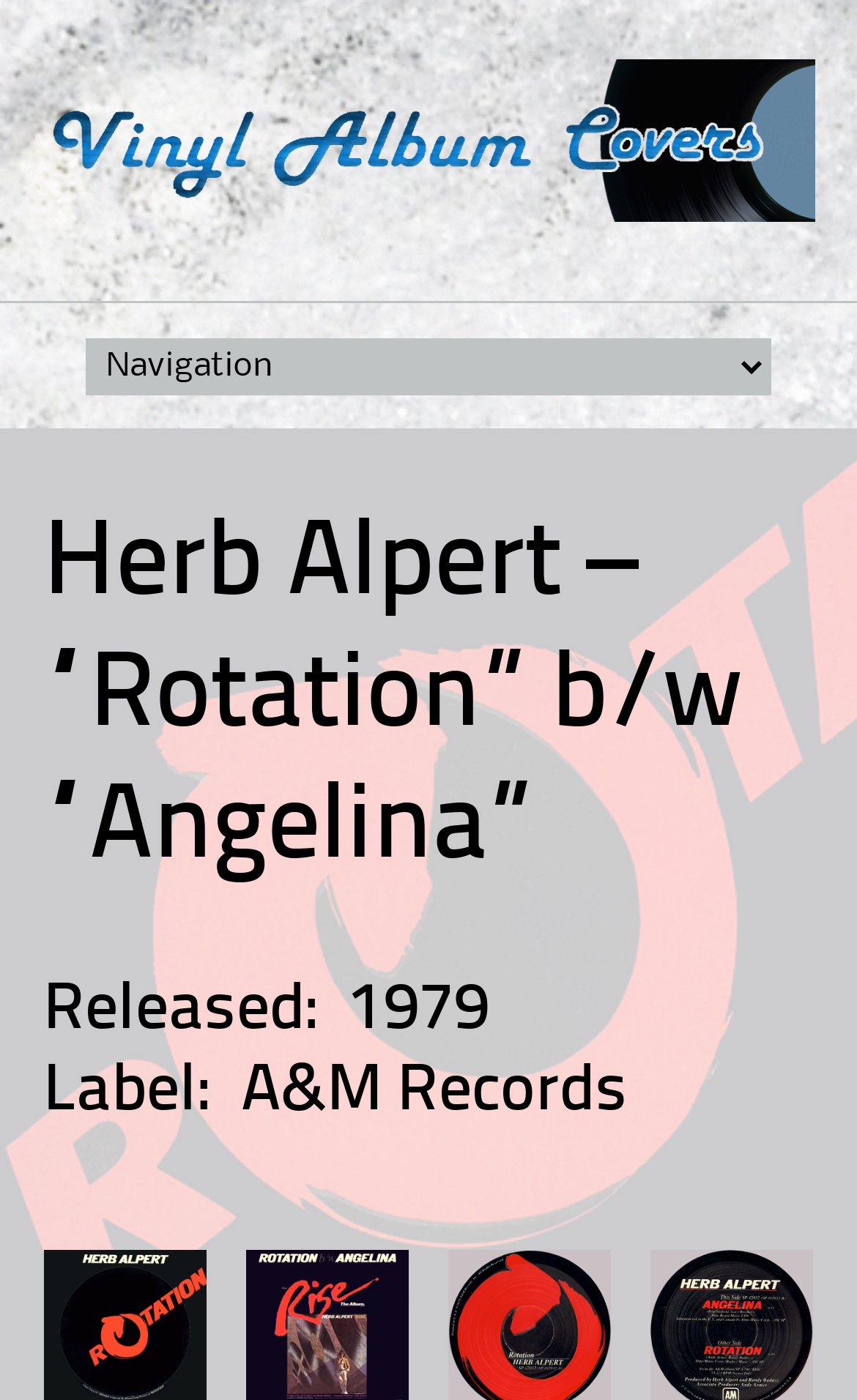What is the main title displayed on this webpage?

Herb Alpert – “Rotation” b/w “Angelina”